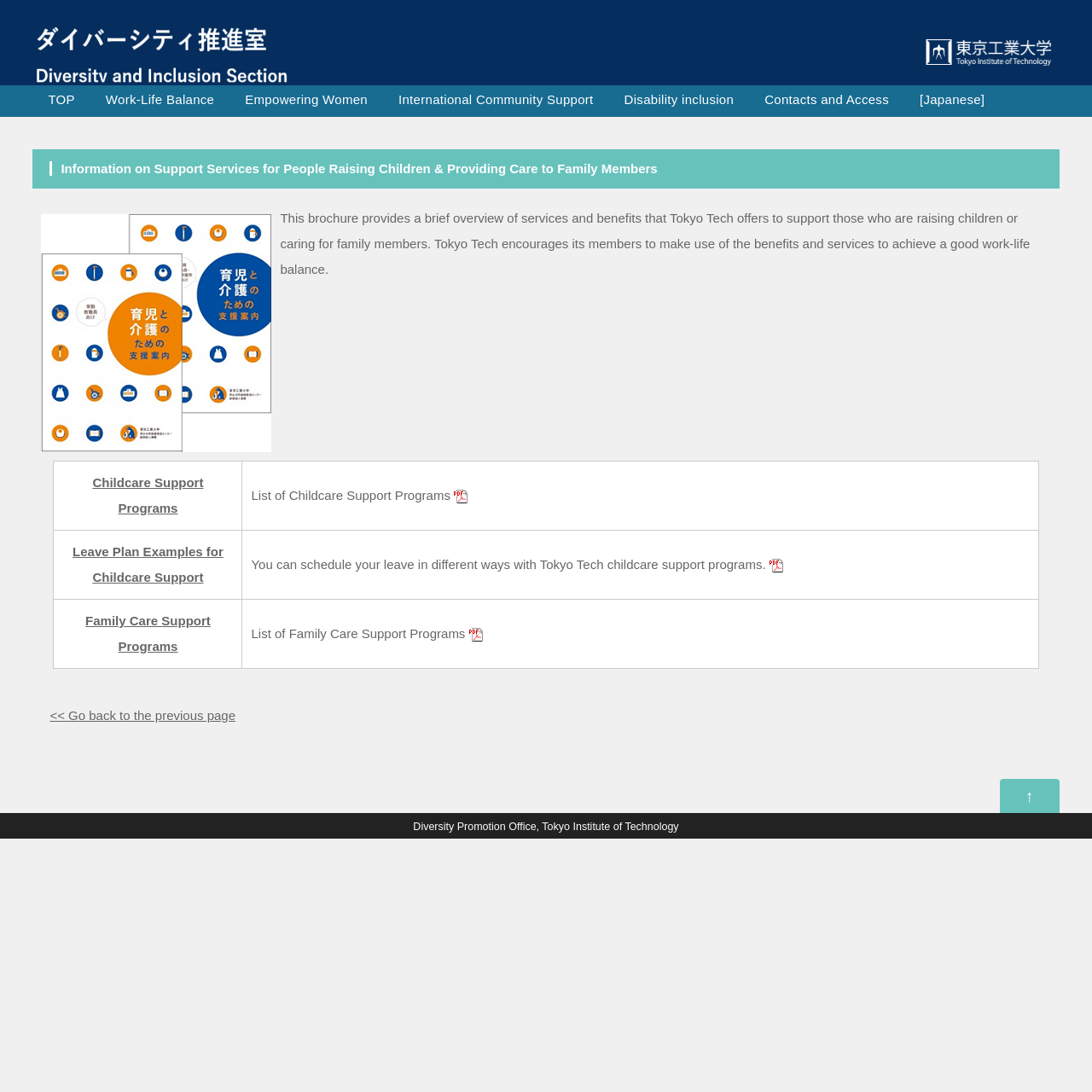What type of support programs are listed in the table?
Refer to the image and provide a one-word or short phrase answer.

Childcare and Family Care